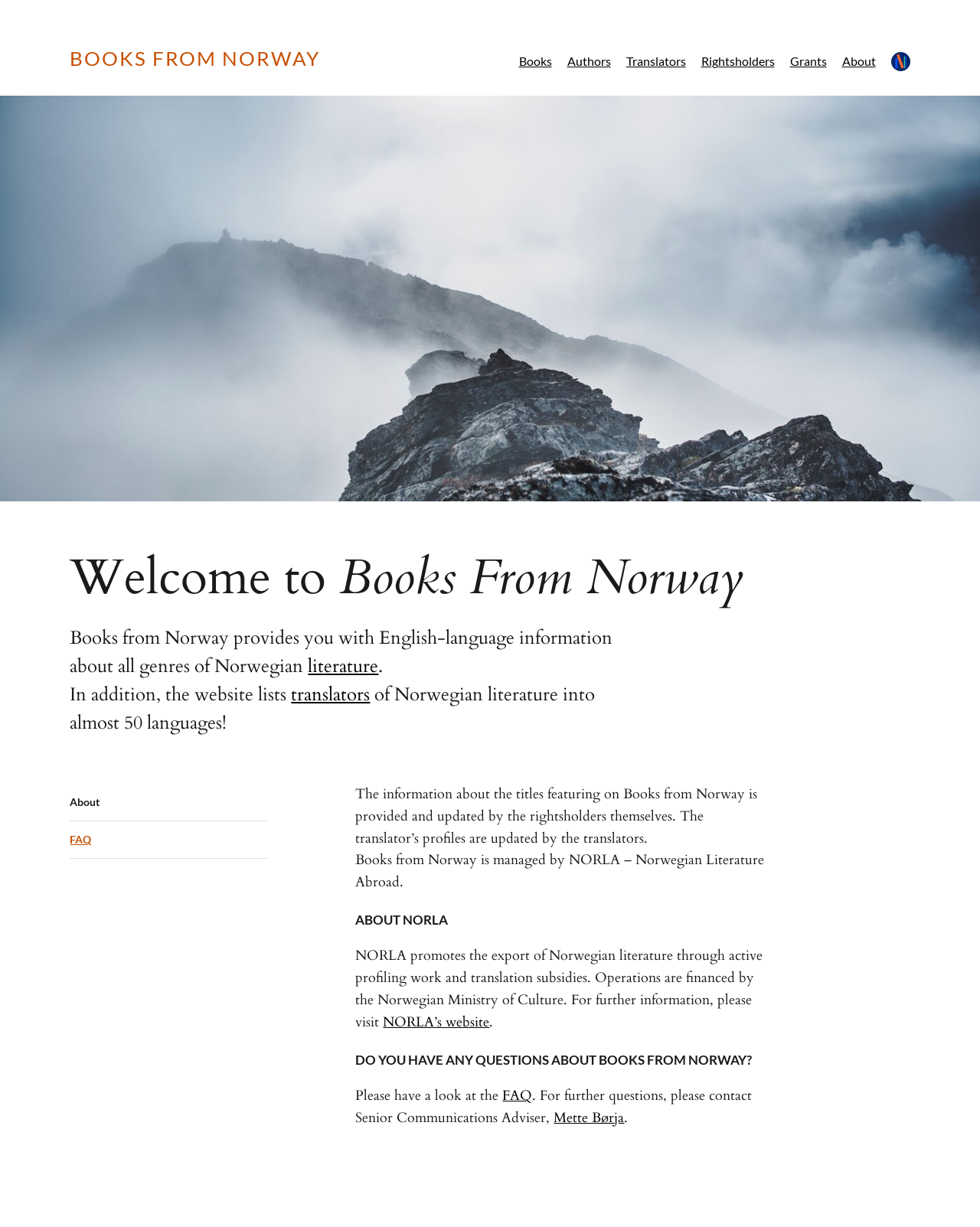Can you give a comprehensive explanation to the question given the content of the image?
What type of information is provided by rightsholders on the website?

According to the webpage, the information about the titles featuring on Books from Norway is provided and updated by the rightsholders themselves, indicating that the website relies on rightsholders to provide accurate and up-to-date information about the titles.